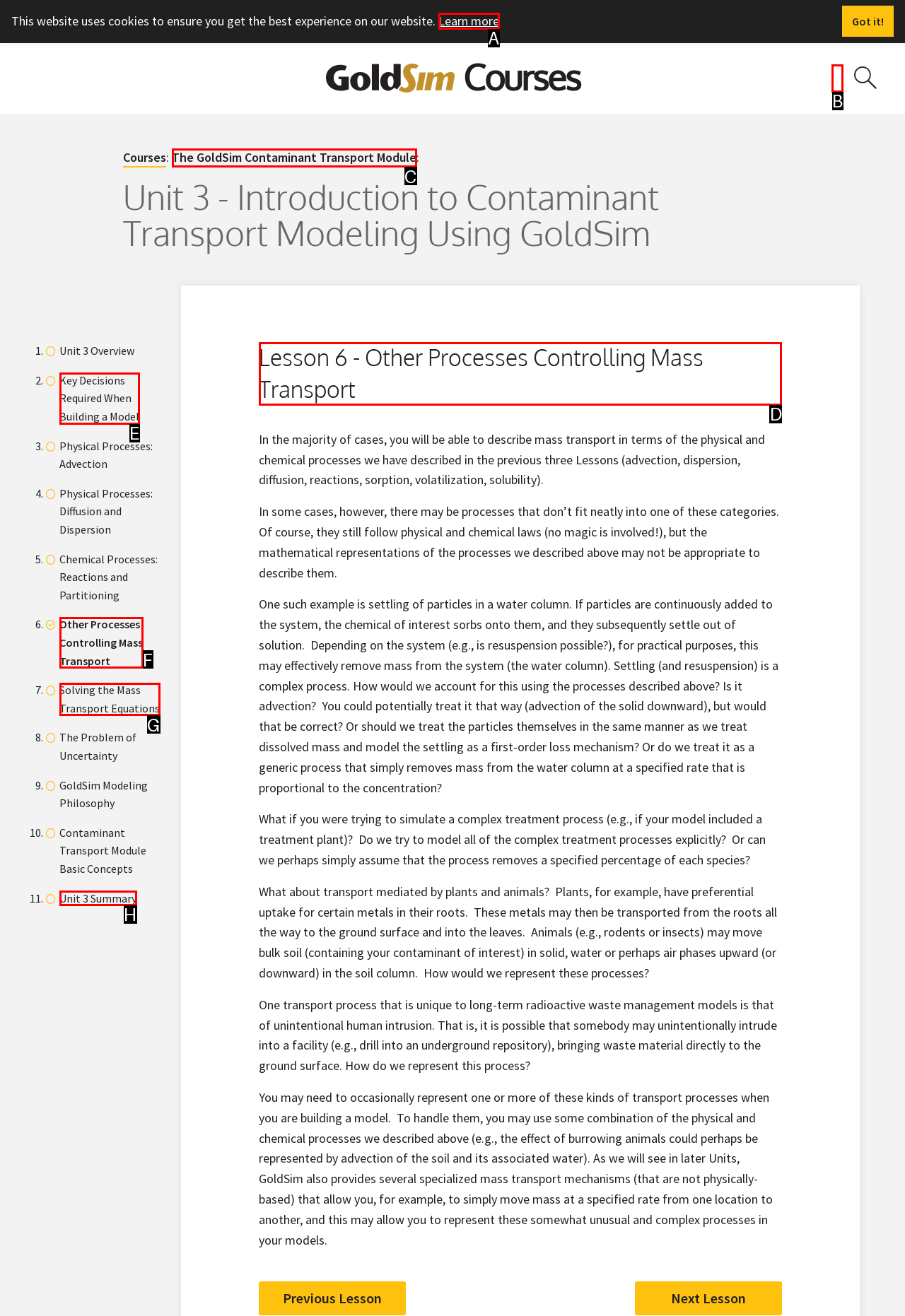Which option should you click on to fulfill this task: View Lesson 6 - Other Processes Controlling Mass Transport? Answer with the letter of the correct choice.

D